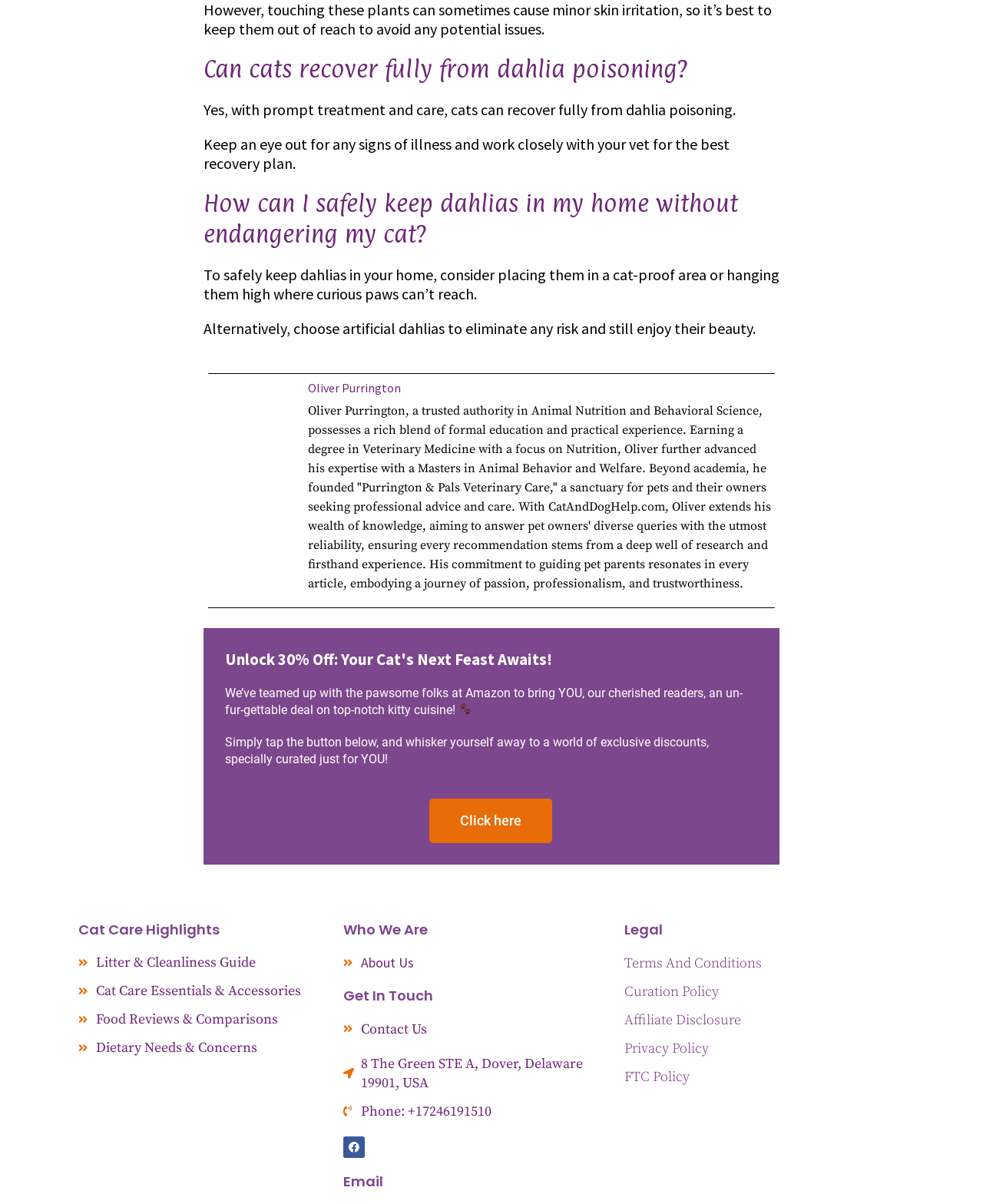How can I safely keep dahlias in my home?
Based on the image, give a one-word or short phrase answer.

Place them in a cat-proof area or hang them high